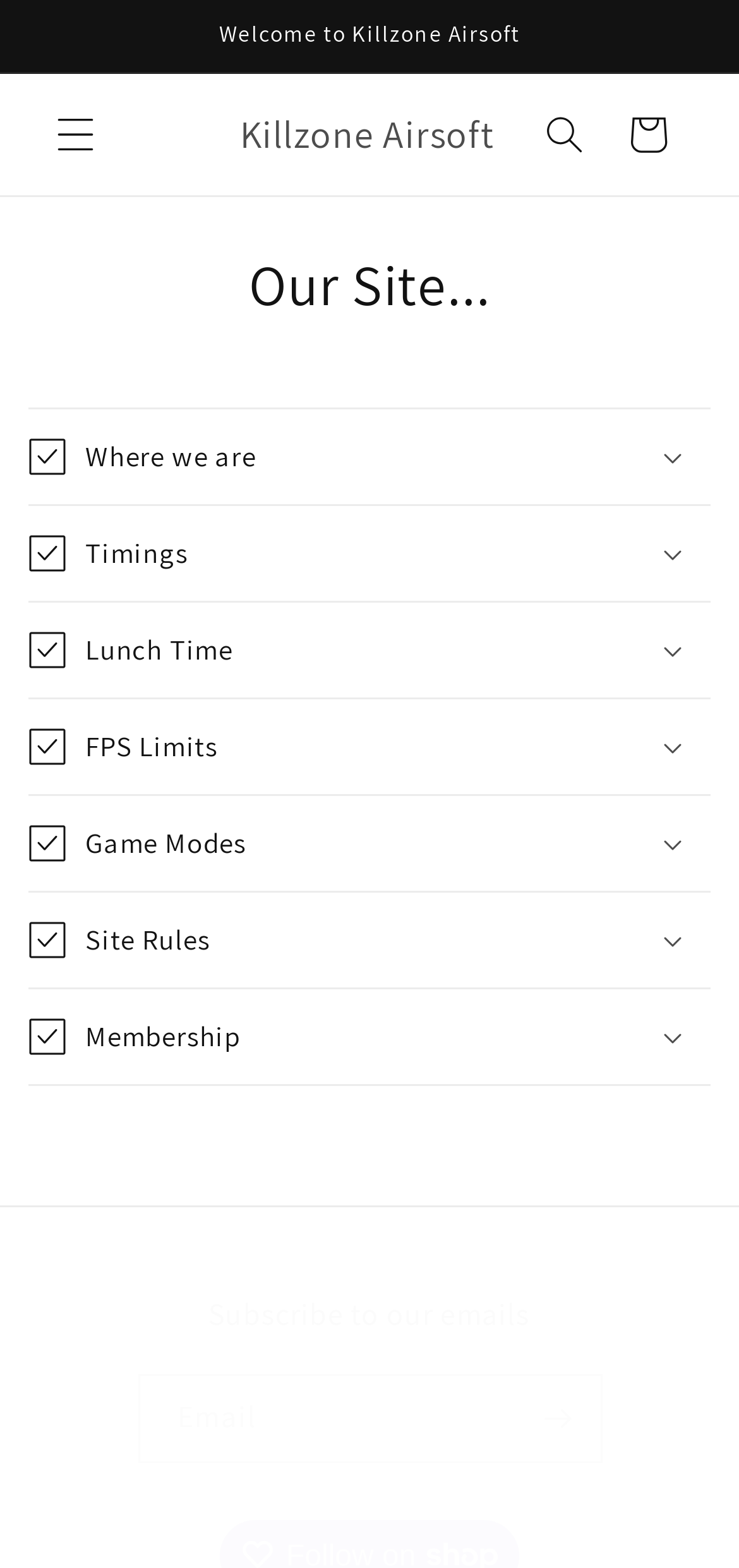Determine the bounding box for the UI element that matches this description: "Cart".

[0.821, 0.059, 0.933, 0.112]